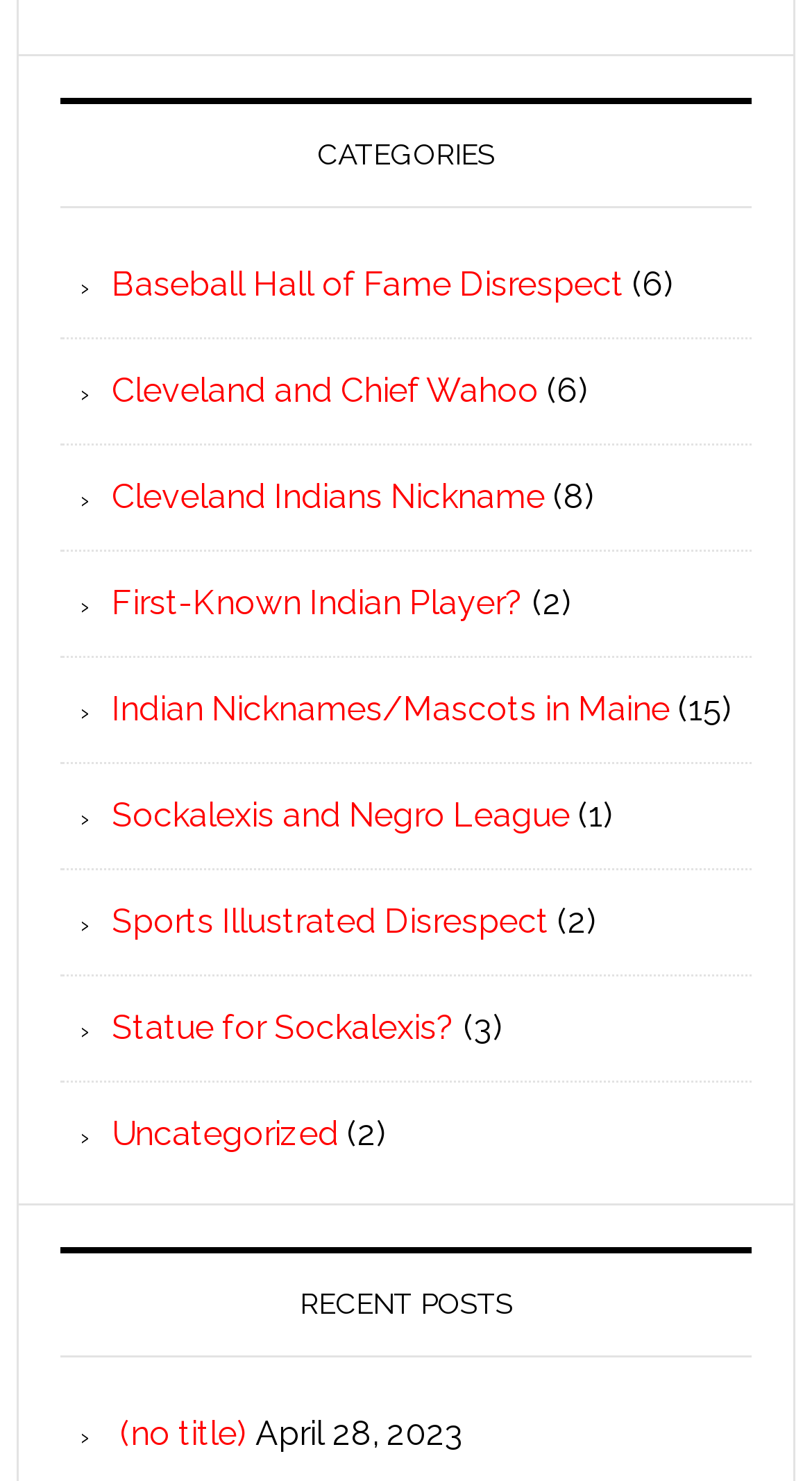Respond with a single word or phrase to the following question: How many recent posts are listed?

1